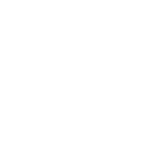Describe the image in great detail, covering all key points.

The image features a simple, minimalist design that likely serves as an icon or button, symbolizing navigation or interaction on a digital platform. Its abstract black shape contrasts against a light background, suggesting it might be used in a user interface. This image could represent a link to the upcoming schedule or calendar integration for booking pottery collection slots. The context implies functionality within a pottery studio’s website, providing users with access to class schedules, collection booking, and possibly other related services.